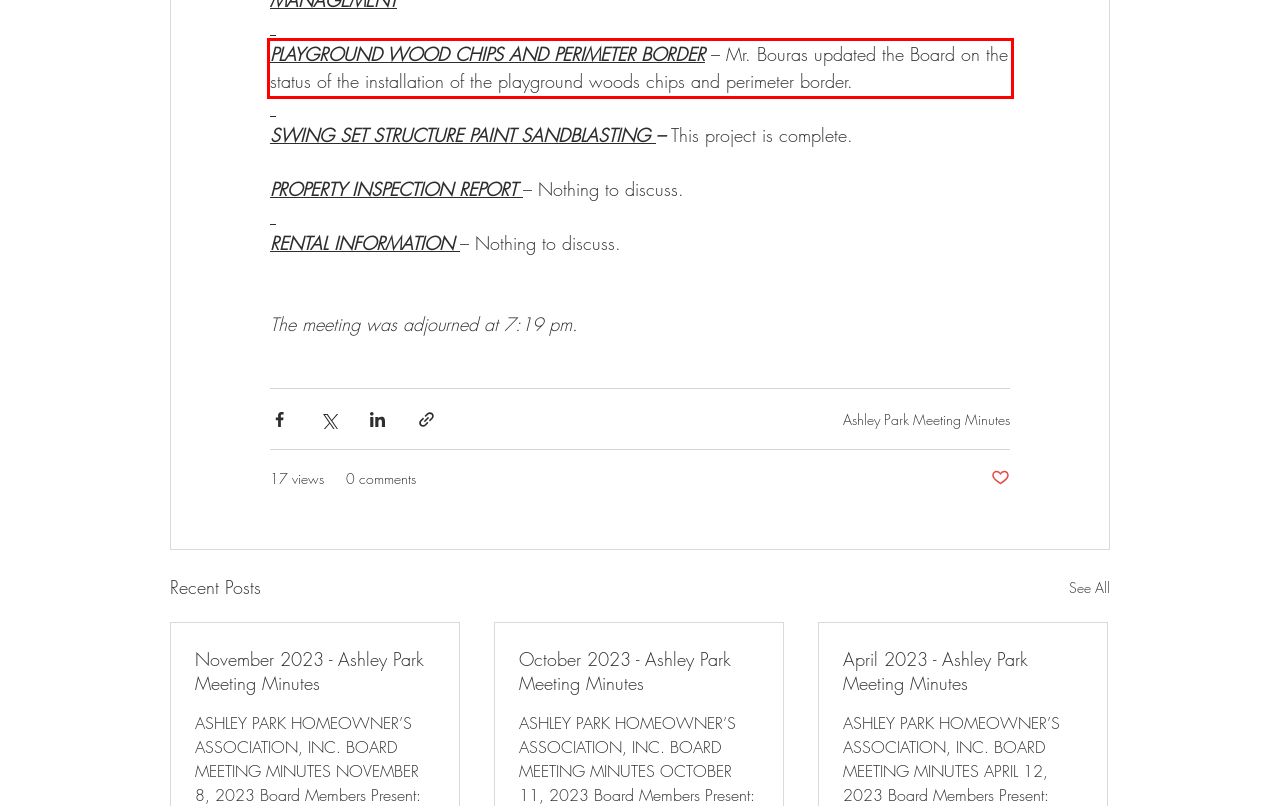You are looking at a screenshot of a webpage with a red rectangle bounding box. Use OCR to identify and extract the text content found inside this red bounding box.

PLAYGROUND WOOD CHIPS AND PERIMETER BORDER – Mr. Bouras updated the Board on the status of the installation of the playground woods chips and perimeter border.